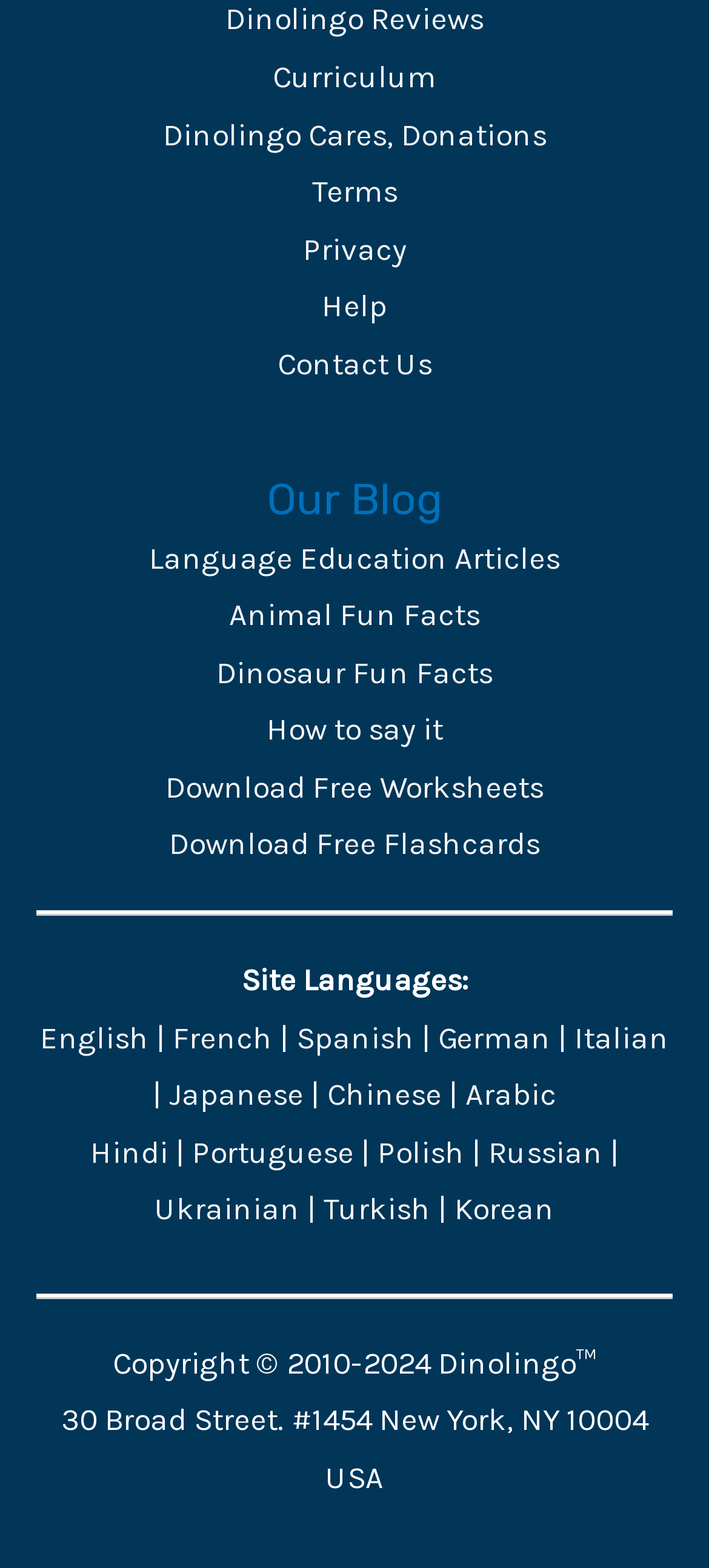Extract the bounding box coordinates for the UI element described as: "Animal Fun Facts".

[0.323, 0.38, 0.677, 0.403]